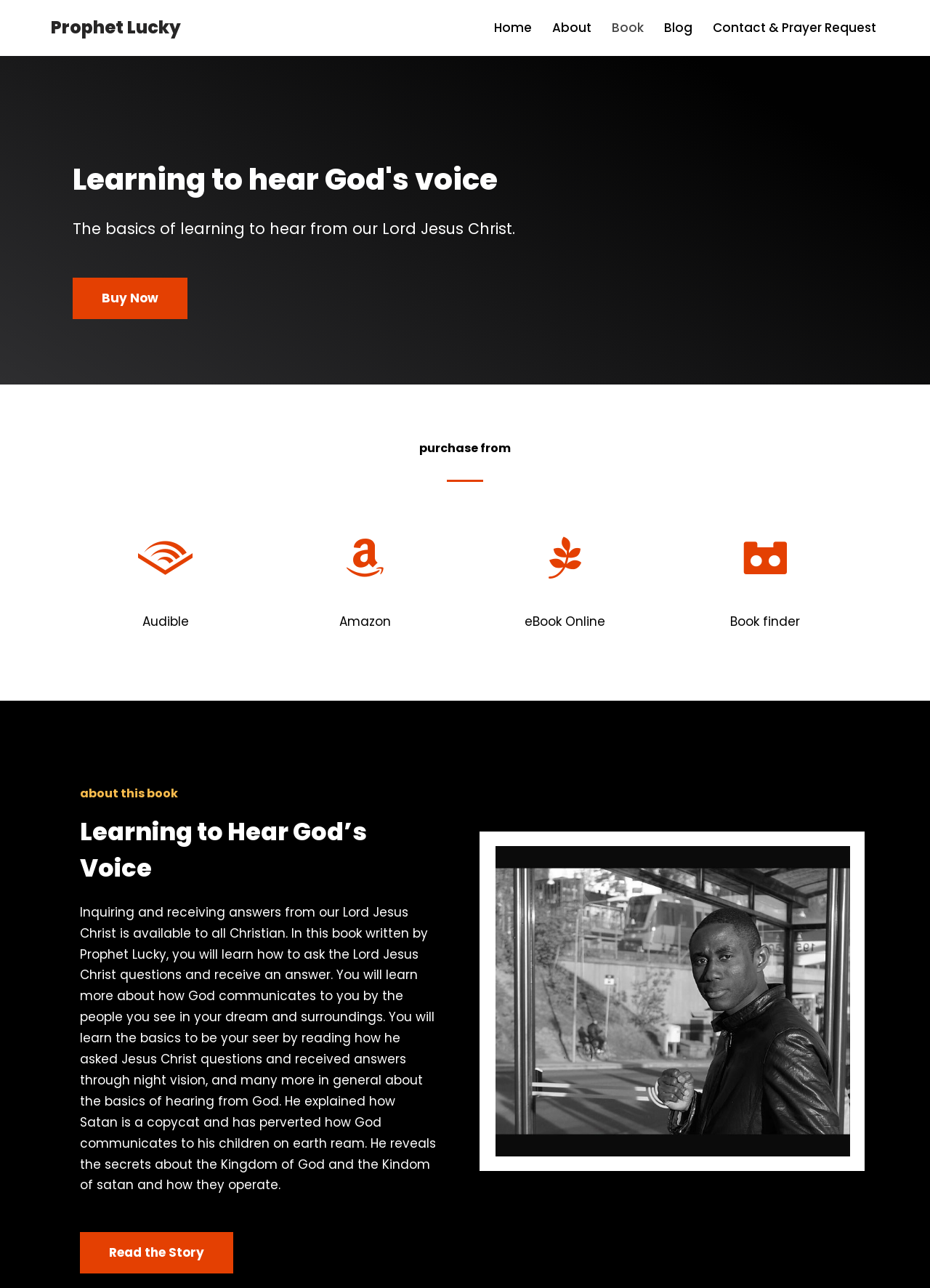Pinpoint the bounding box coordinates of the element to be clicked to execute the instruction: "Purchase from Amazon".

[0.365, 0.476, 0.42, 0.489]